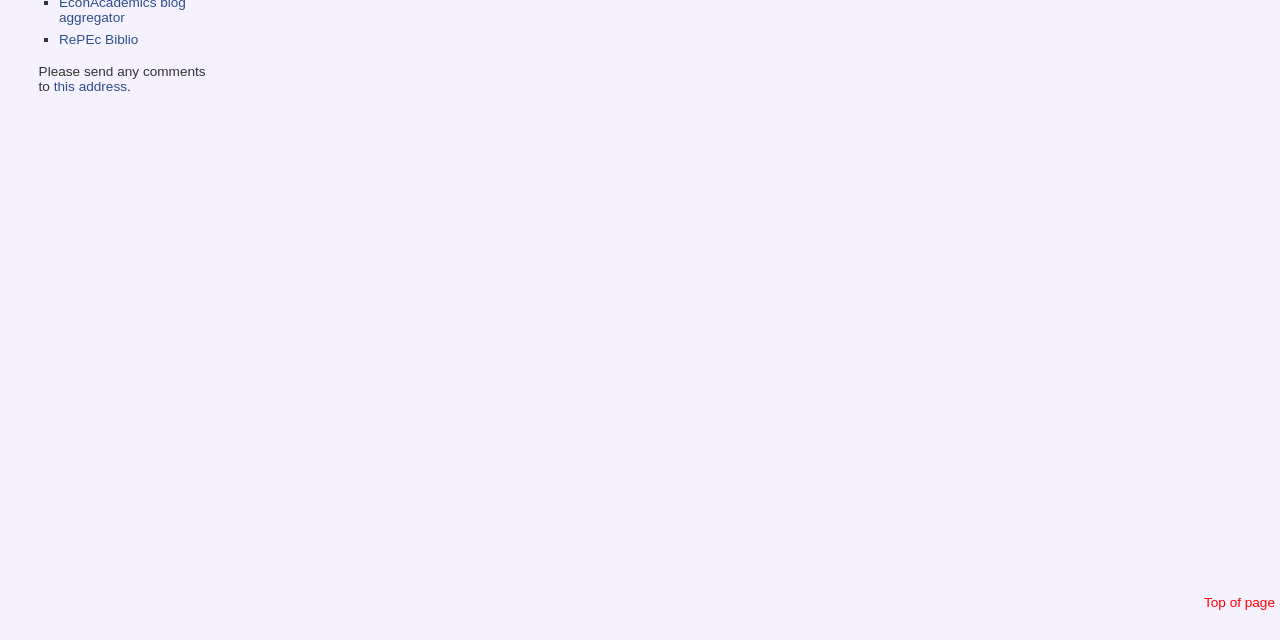Give the bounding box coordinates for the element described as: "RePEc Biblio".

[0.046, 0.05, 0.108, 0.074]